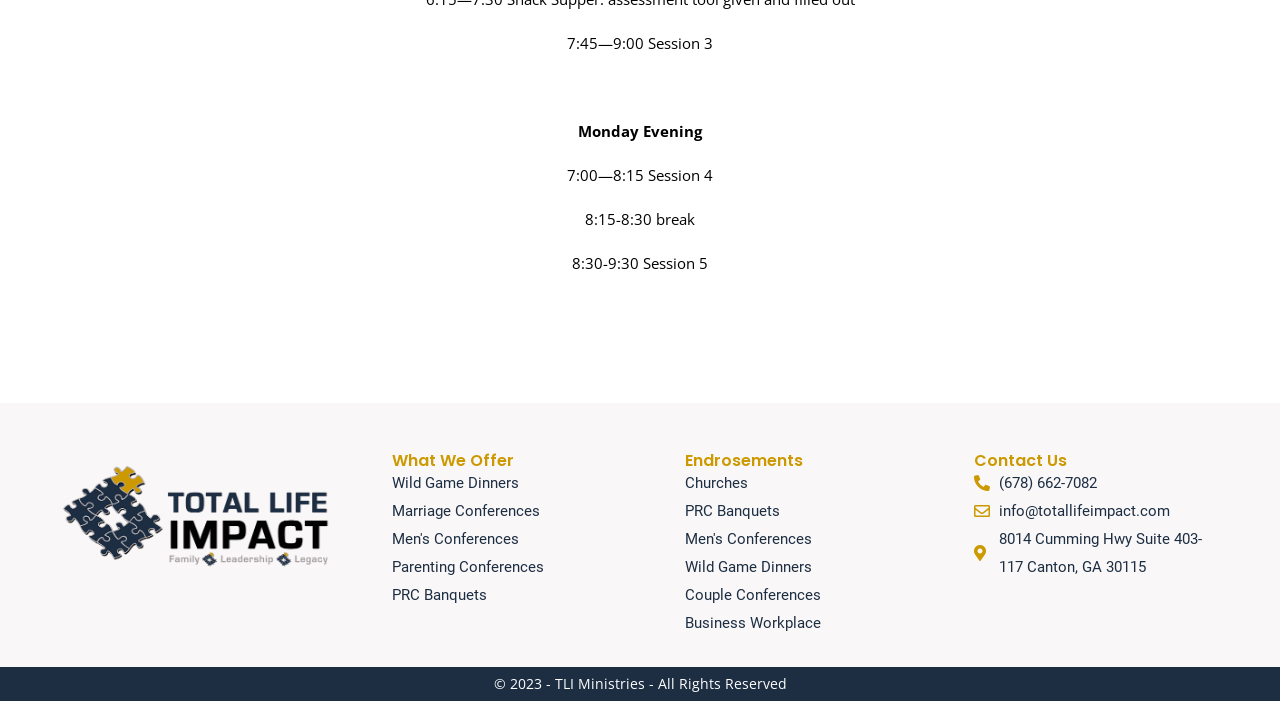Locate the bounding box coordinates of the element you need to click to accomplish the task described by this instruction: "Contact us through phone".

[0.761, 0.669, 0.953, 0.709]